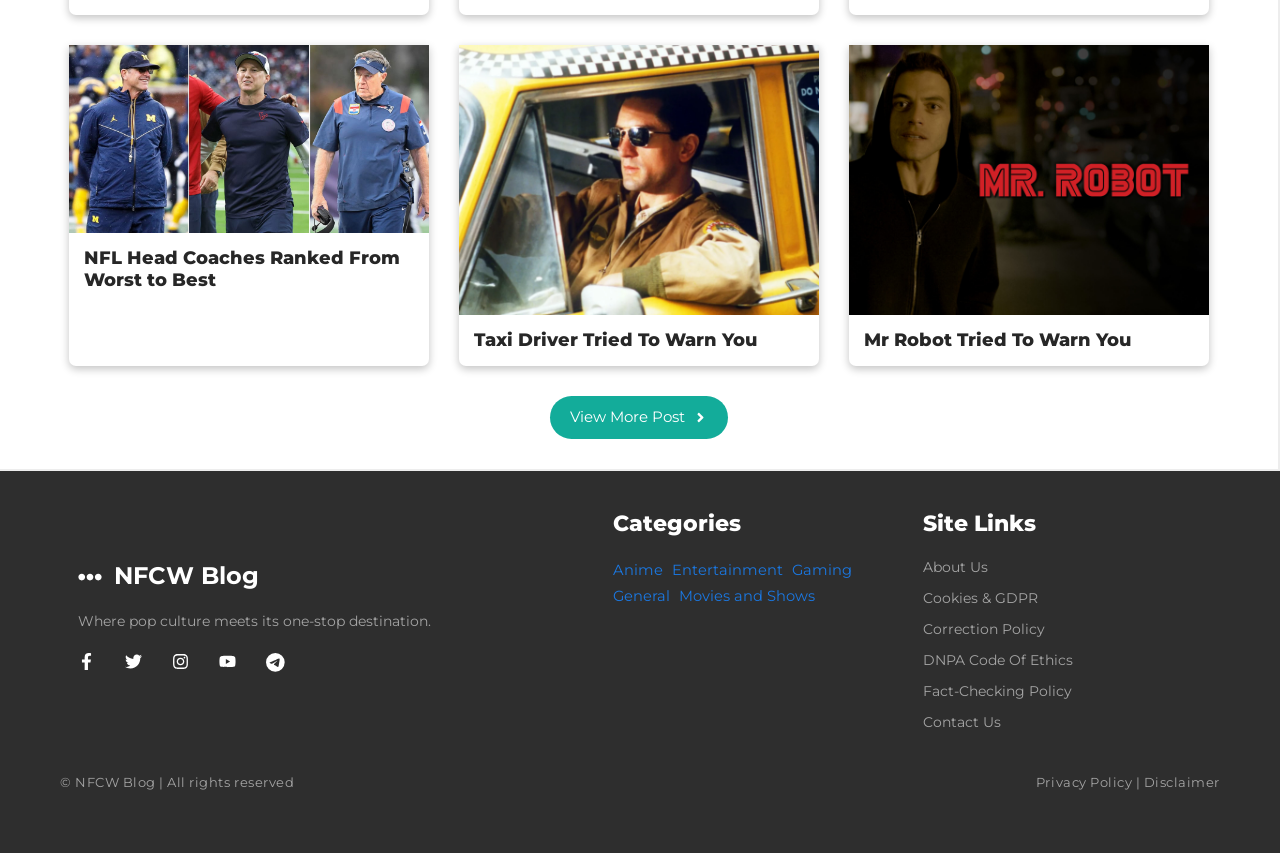Using details from the image, please answer the following question comprehensively:
What is the name of the blog?

The name of the blog can be found in the heading element with the text 'NFCW Blog' located at the top of the webpage.